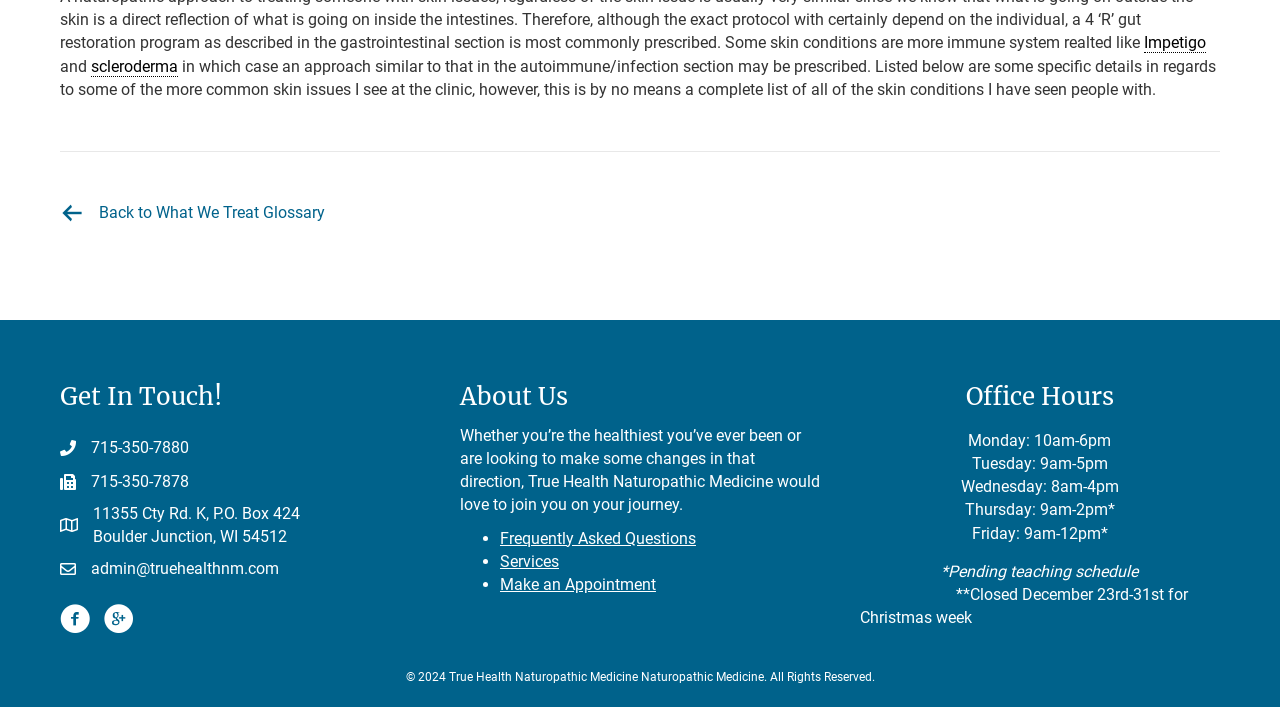Identify the bounding box coordinates for the UI element described as follows: Havita. Use the format (top-left x, top-left y, bottom-right x, bottom-right y) and ensure all values are floating point numbers between 0 and 1.

None